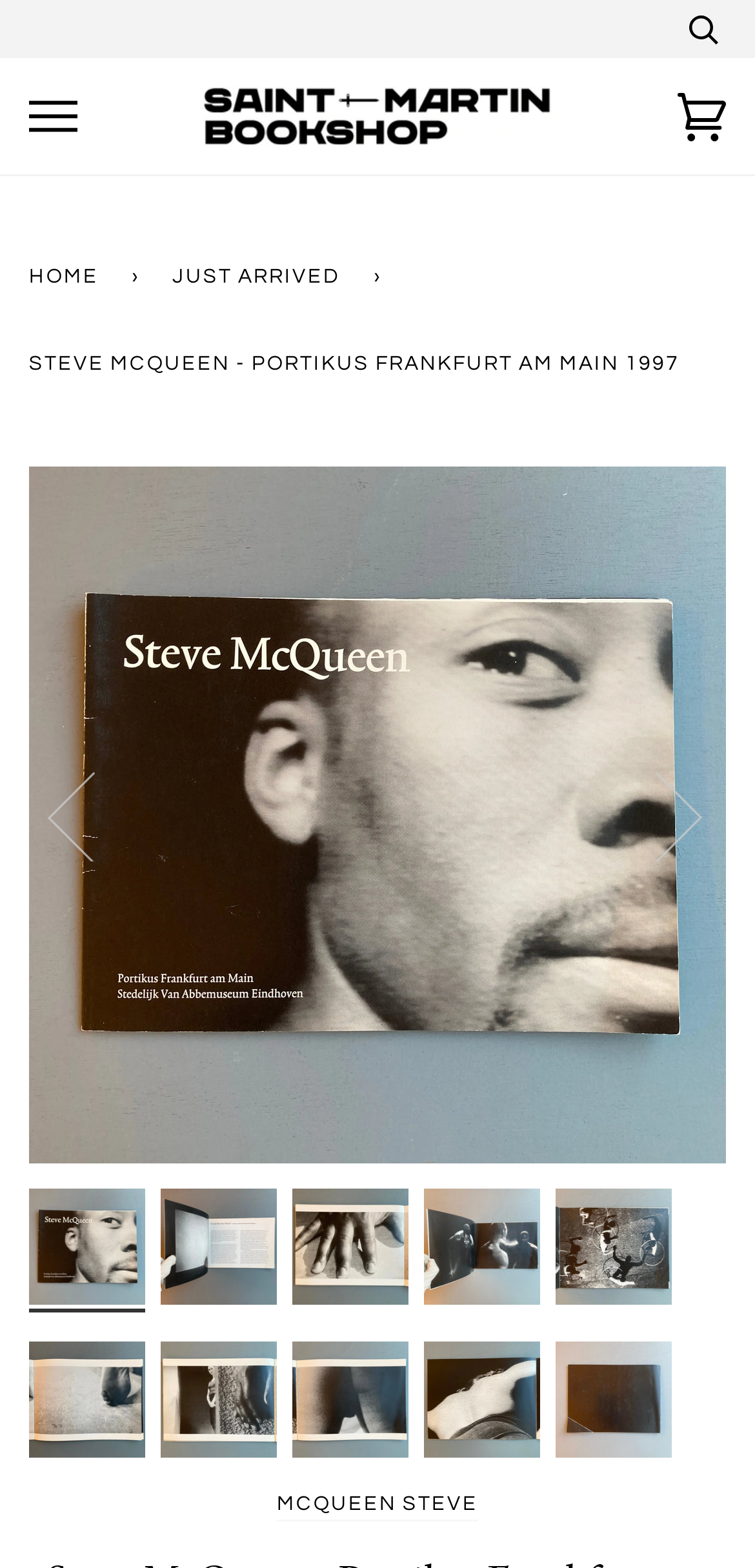Reply to the question with a single word or phrase:
What is the purpose of the button with the text 'Search'?

To search for books